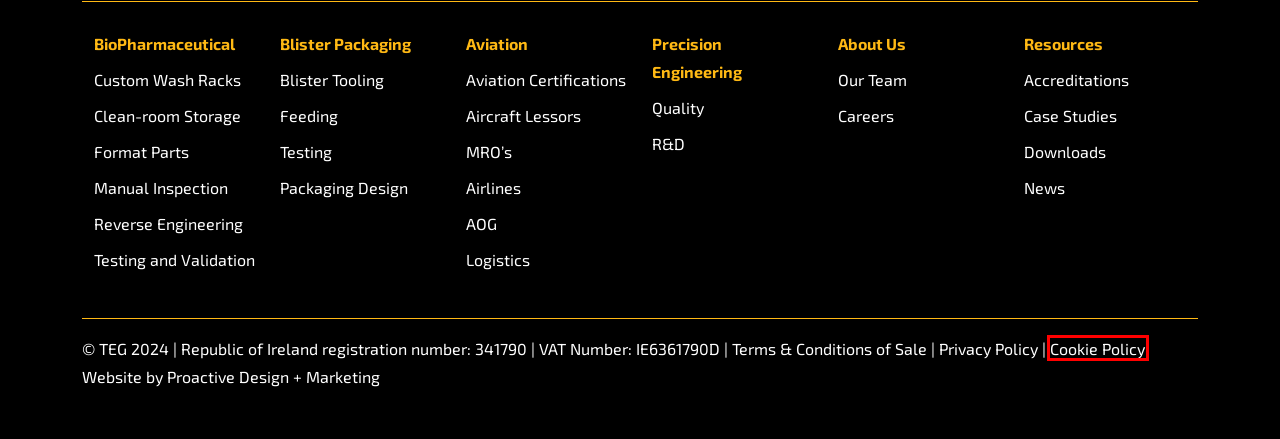You are given a screenshot of a webpage with a red rectangle bounding box. Choose the best webpage description that matches the new webpage after clicking the element in the bounding box. Here are the candidates:
A. Creative Marketing Agency | - Proactive Design & Marketing
B. Cookie Policy | TEG
C. Privacy Policy | TEG
D. Manual Inspection | Biopharmaceutical Solutions | TEG
E. Aviation Certifications | Aviation Services | TEG
F. Careers At TEG | View Current Job Opportunities
G. Aircraft On Ground (AOG) | Aviation Services | TEG
H. Case Studies | View Completed Projects | TEG

B